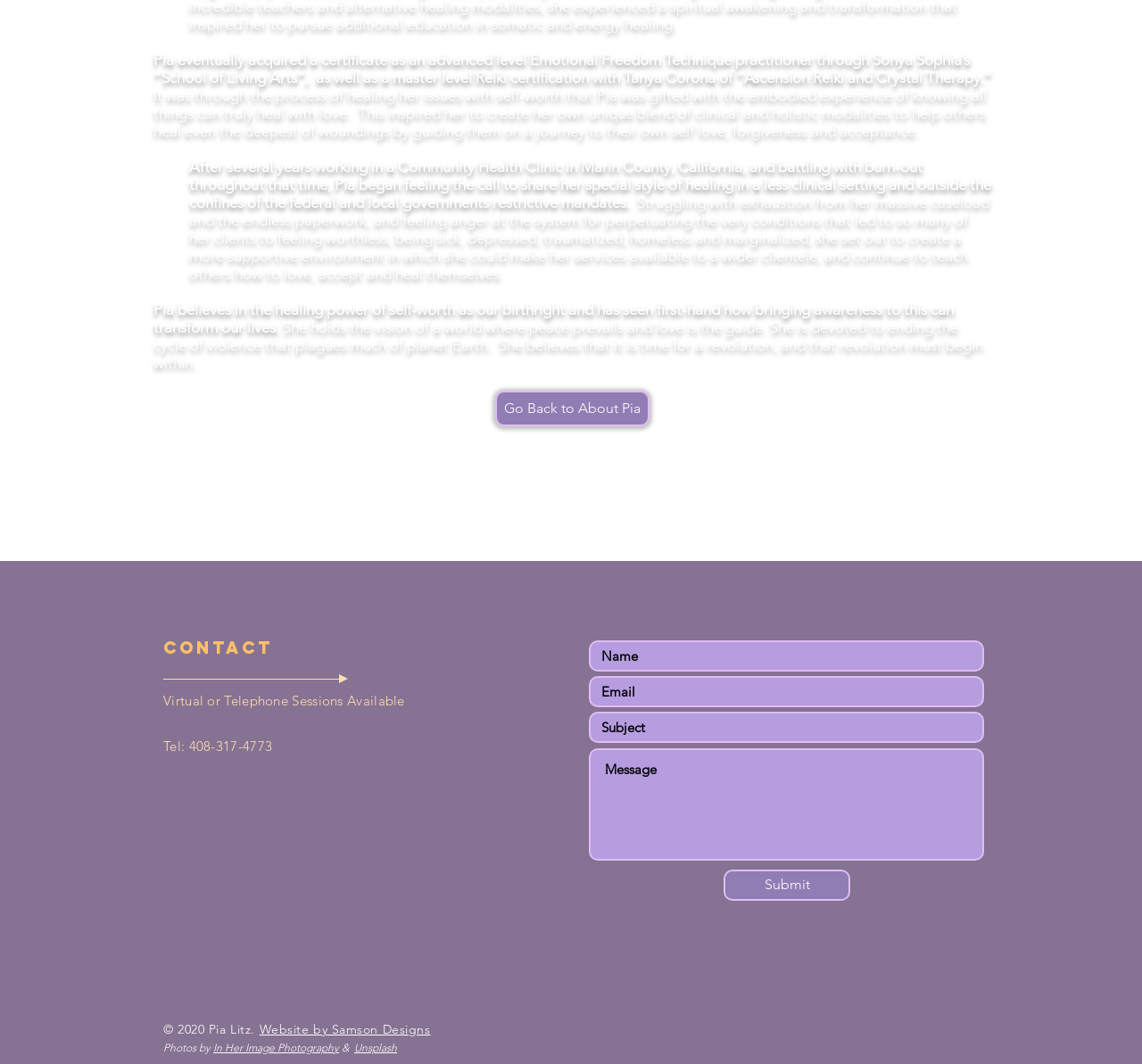What is the phone number to contact Pia?
Refer to the image and give a detailed answer to the question.

The phone number is listed under the 'Contact' section, specifically in the 'Tel:' field.